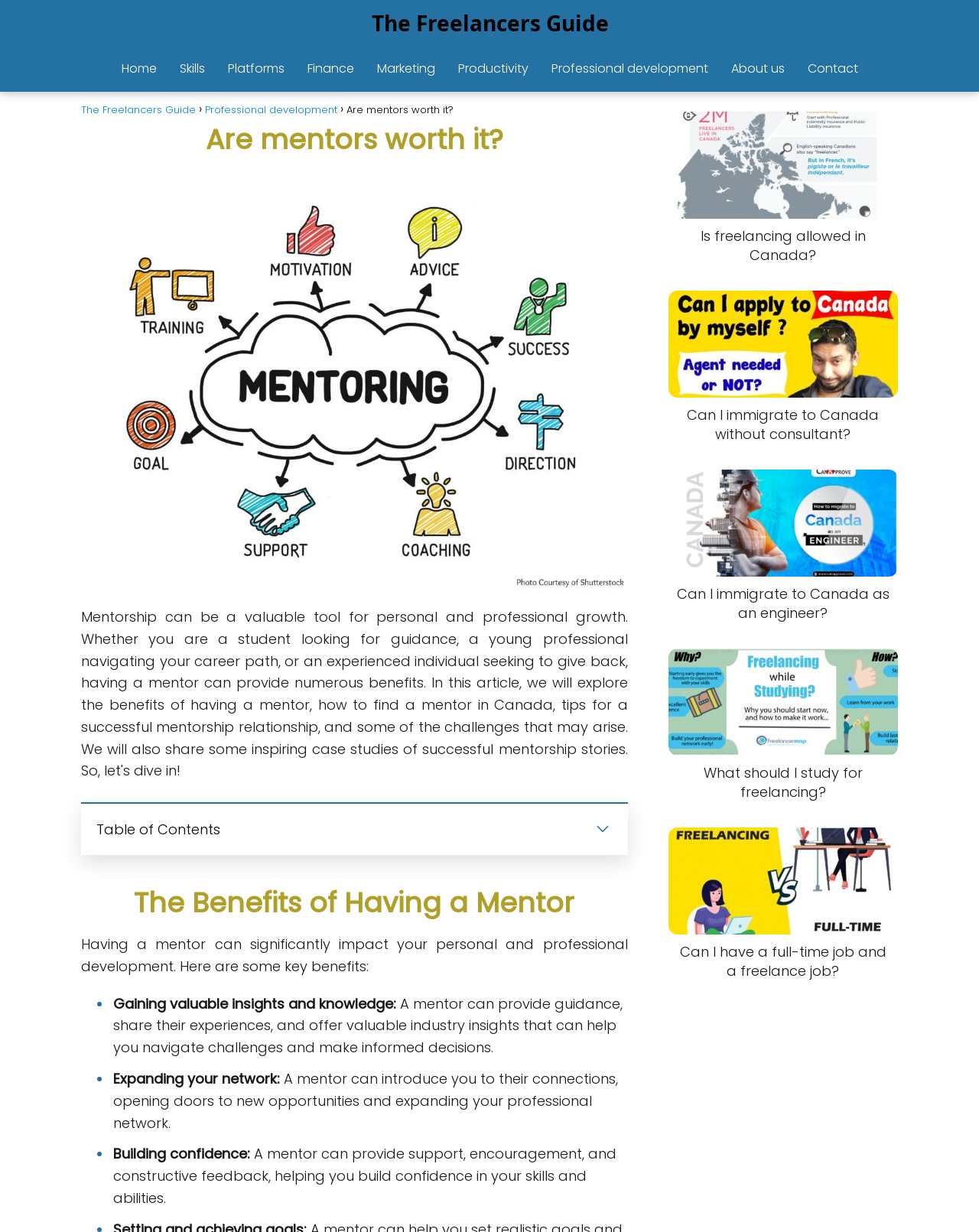How many benefits of having a mentor are listed?
Answer the question with as much detail as possible.

I looked at the section 'The Benefits of Having a Mentor' and found that there are three benefits listed, which are 'Gaining valuable insights and knowledge:', 'Expanding your network:', and 'Building confidence:'.